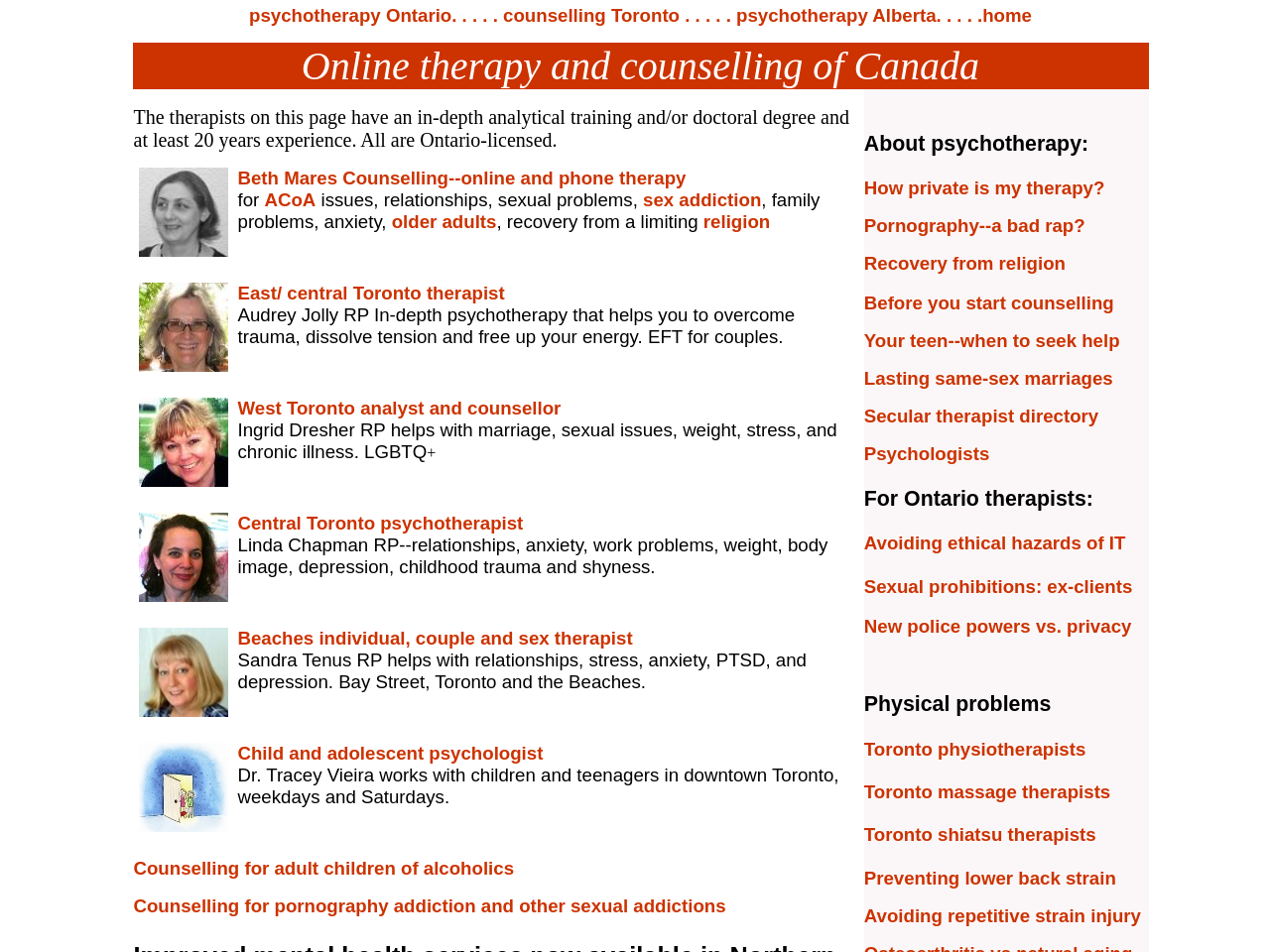Using the element description: "Psychologists", determine the bounding box coordinates for the specified UI element. The coordinates should be four float numbers between 0 and 1, [left, top, right, bottom].

[0.68, 0.466, 0.779, 0.488]